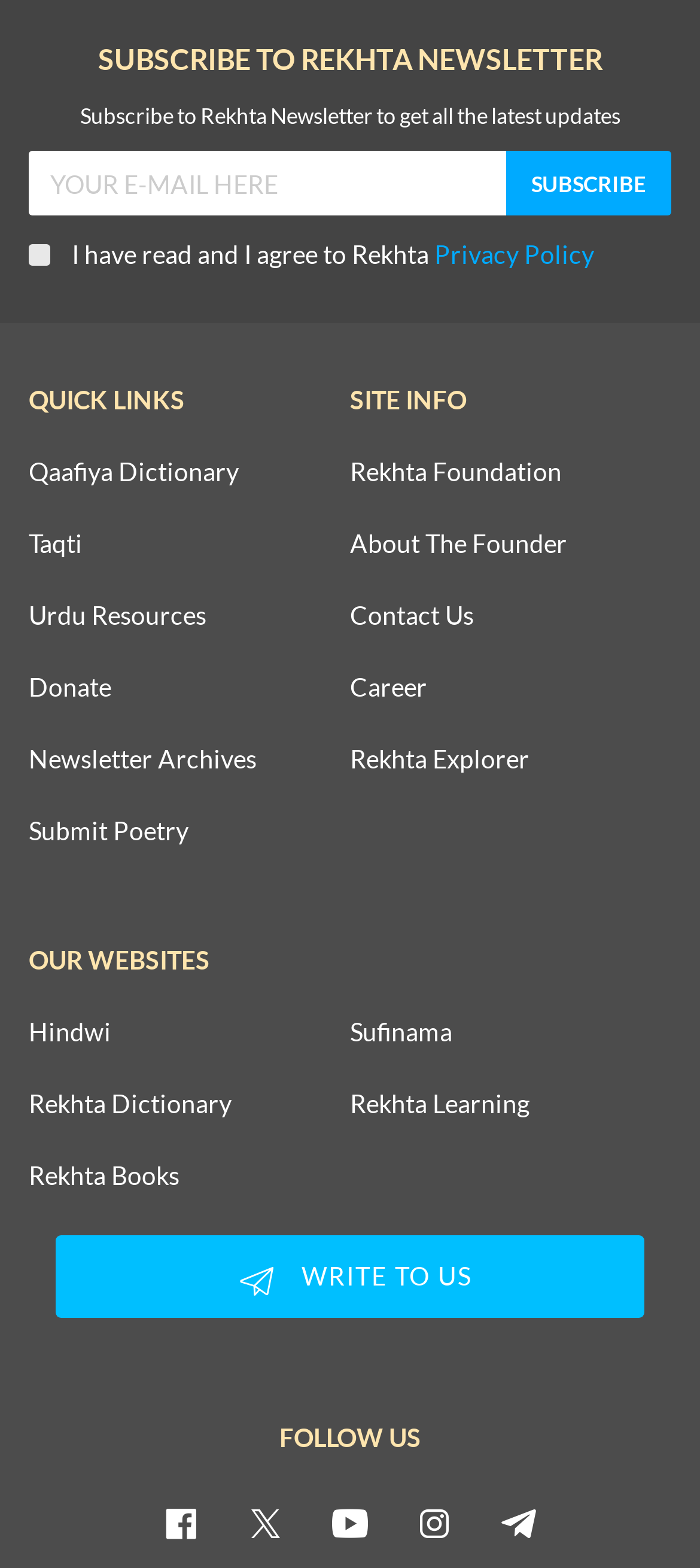Locate the bounding box coordinates of the element you need to click to accomplish the task described by this instruction: "Follow us on Facebook".

[0.218, 0.953, 0.3, 0.99]